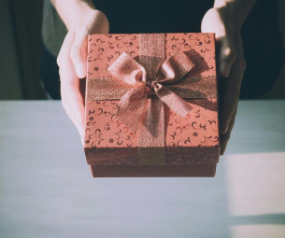Illustrate the image with a detailed and descriptive caption.

The image captures a beautifully wrapped gift box held by a pair of hands. The box features an intricate design with swirls and patterns in rich shades of red and gold, adorned with a shimmering bow that adds an elegant touch. The hands appear to be presenting the gift, suggesting a moment of anticipation or celebration. The background is softly blurred, directing attention to the gift, which signifies thoughtfulness and care, making it an ideal representation for topics like "Consider These Things When Giving a Gift." This visual encapsulates the joy of gifting, perfect for various occasions such as birthdays, holidays, or special celebrations.